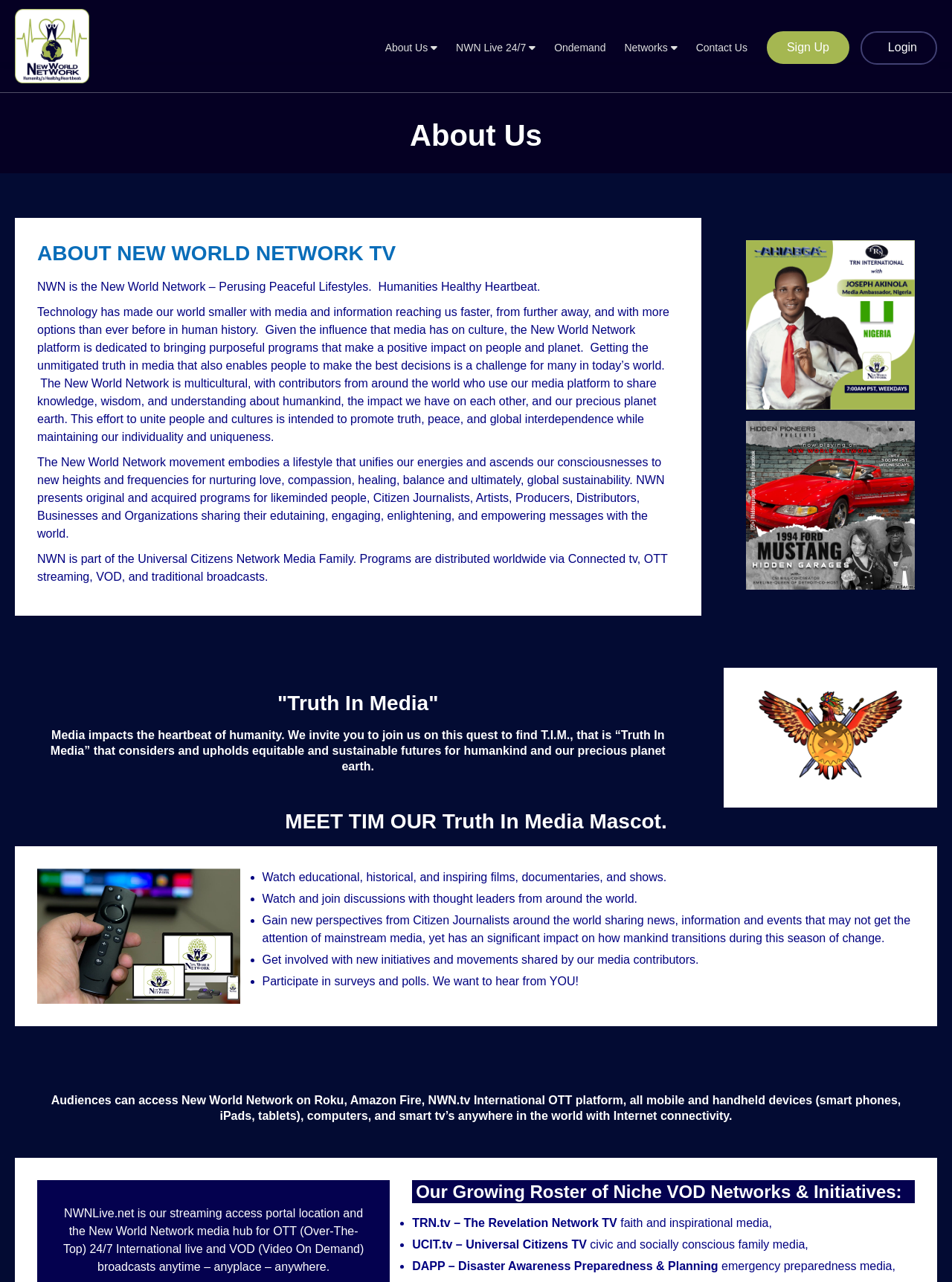What is the name of the mascot?
Please answer using one word or phrase, based on the screenshot.

TIM